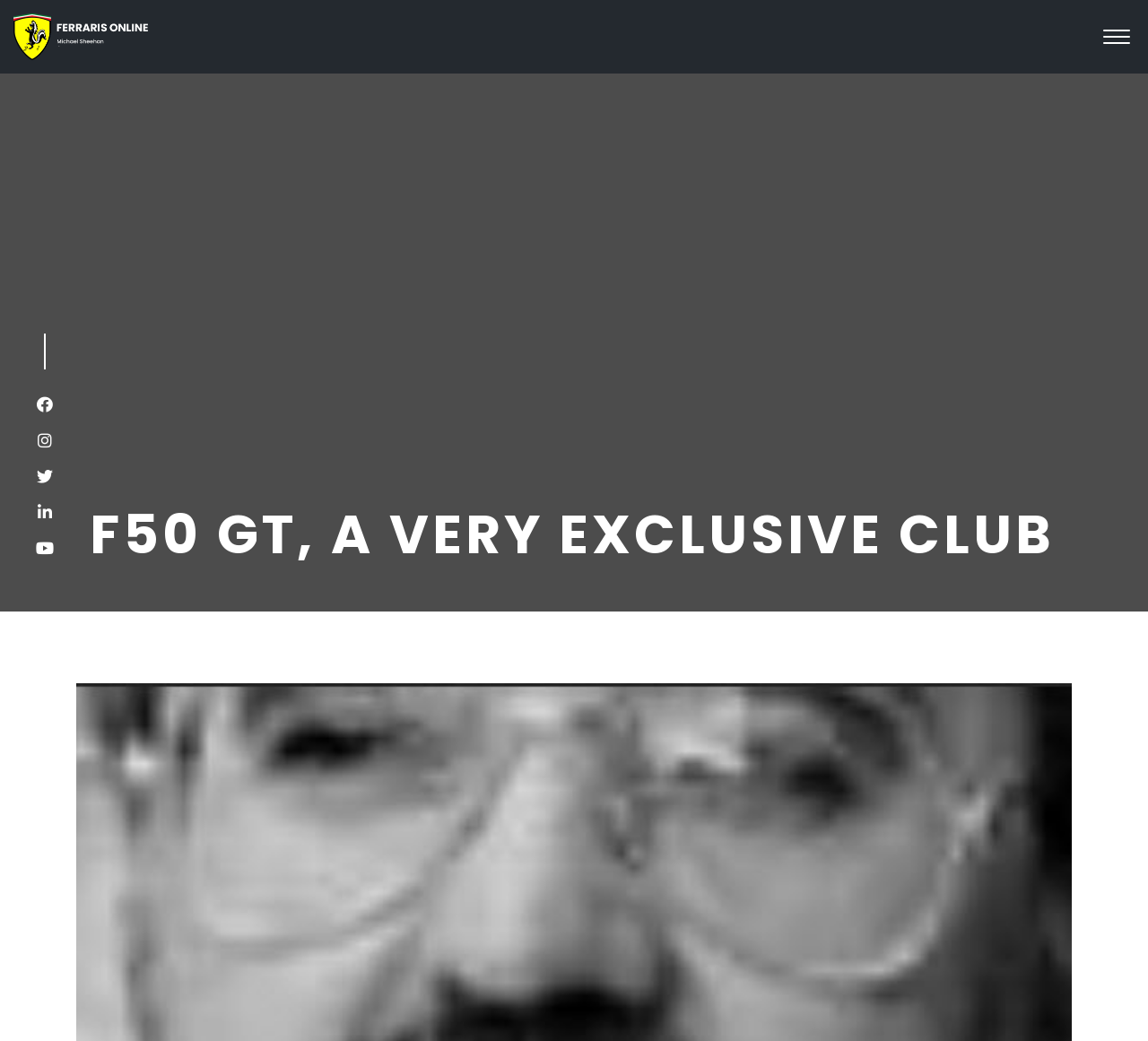What is the price range of standard F40s?
Please respond to the question thoroughly and include all relevant details.

The meta description mentions that standard F40s sell in the range of $250,000 to $300,000, which suggests that the webpage is discussing the pricing of Ferrari cars.